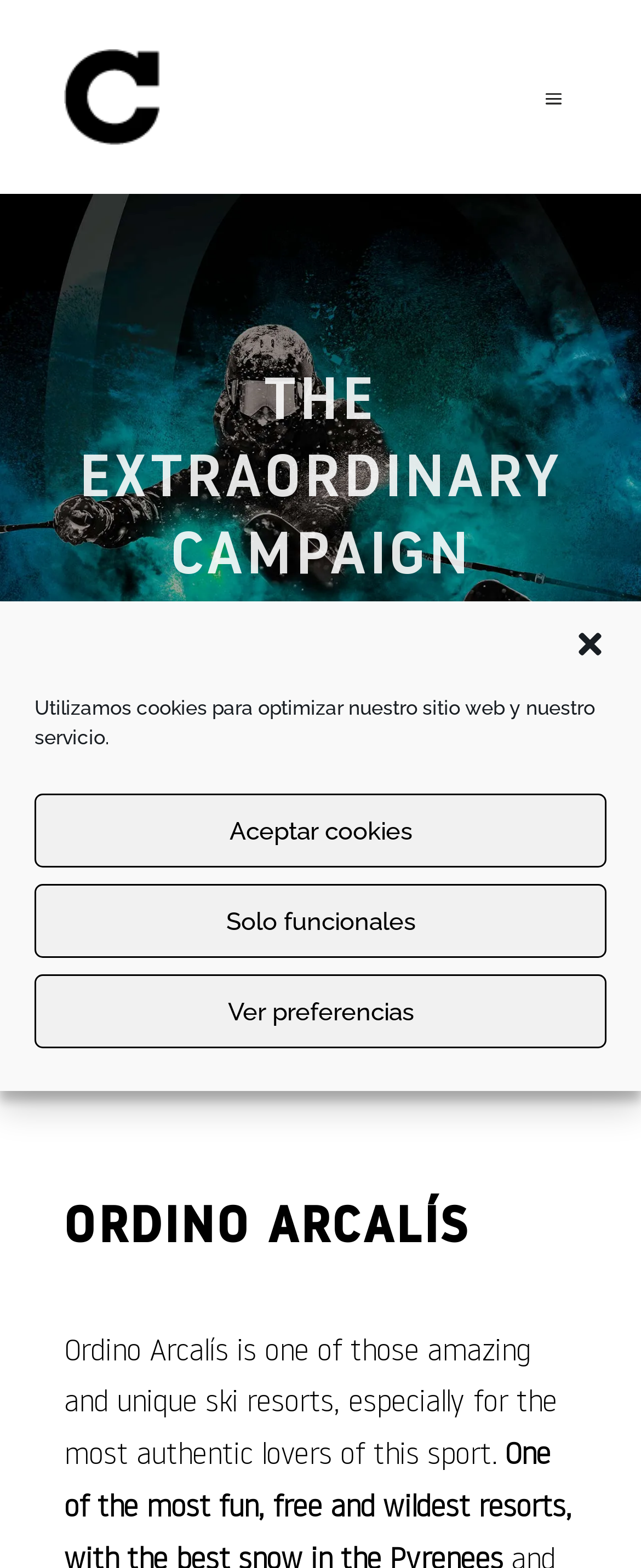Construct a comprehensive caption that outlines the webpage's structure and content.

The webpage is about the Ordino Arcalís ski resort's campaign for the 20/21 season, titled "Extra Ordinarily Free Spirited". At the top of the page, there is a dialog box for managing consent, which can be closed with a button at the top right corner. Below the dialog box, there is a message about the use of cookies to optimize the website and service.

On the main content area, there is a prominent title "THE EXTRAORDINARY CAMPAIGN" in the middle of the page. Below the title, there are three sections with headings "CLIENT", "YEAR", and "SERVICES", which provide information about the campaign. The "CLIENT" section displays the name "Ordino Arcalís – Grandvalira Resorts (Andorra)". The "YEAR" section shows the year "2020", and the "SERVICES" section lists "Graphic design, Branding" as the services provided.

Further down the page, there is a heading "ORDINO ARCALÍS" followed by a paragraph of text that describes the ski resort as an amazing and unique destination for authentic lovers of the sport. There is also an empty link at the top left corner of the page, but its purpose is unclear. Overall, the webpage appears to be a showcase for the Ordino Arcalís ski resort's campaign, highlighting its unique features and services.